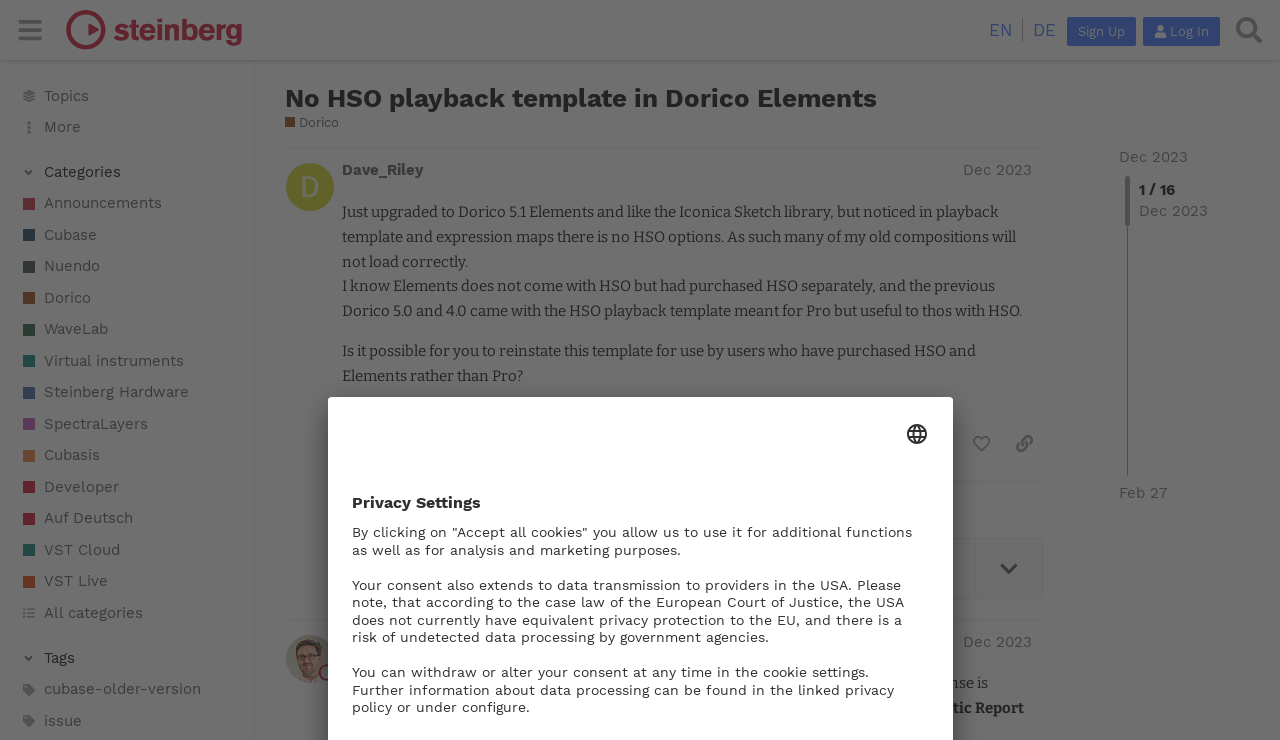Identify the bounding box coordinates of the clickable region to carry out the given instruction: "Search for topics".

[0.959, 0.012, 0.992, 0.069]